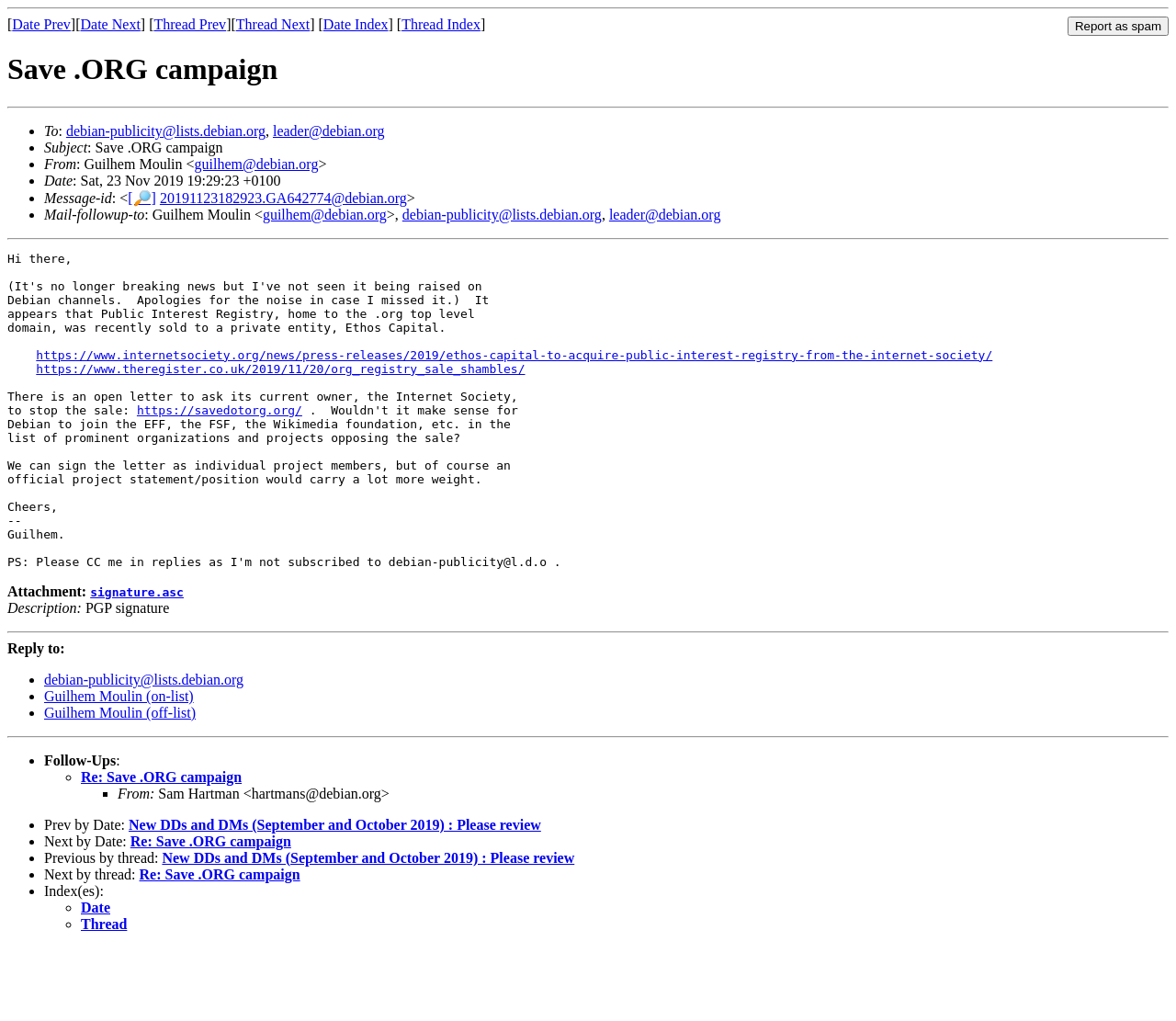What is the date of the email?
Refer to the image and provide a one-word or short phrase answer.

Sat, 23 Nov 2019 19:29:23 +0100